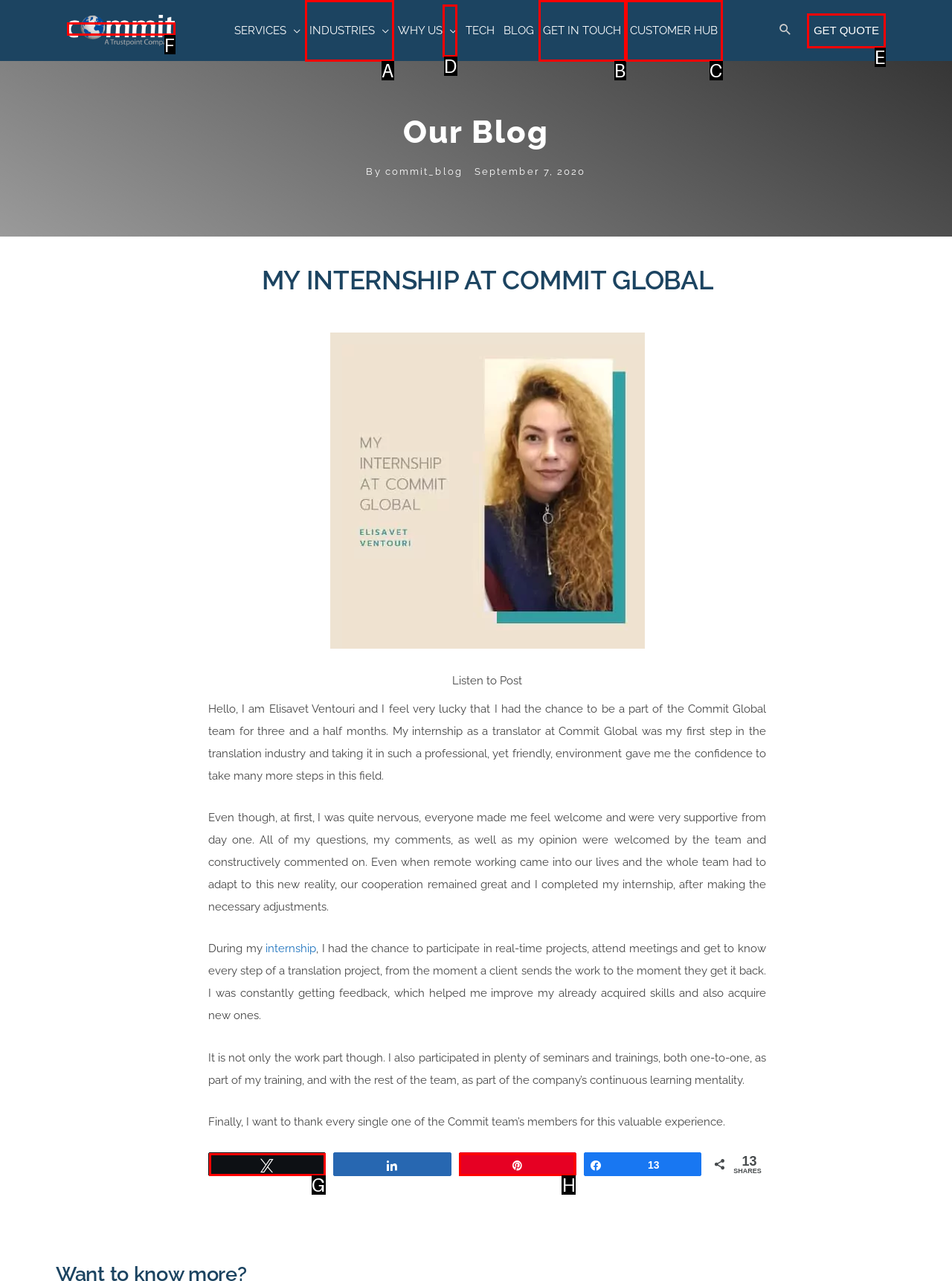From the provided choices, determine which option matches the description: parent_node: WHY US aria-label="Menu Toggle". Respond with the letter of the correct choice directly.

D